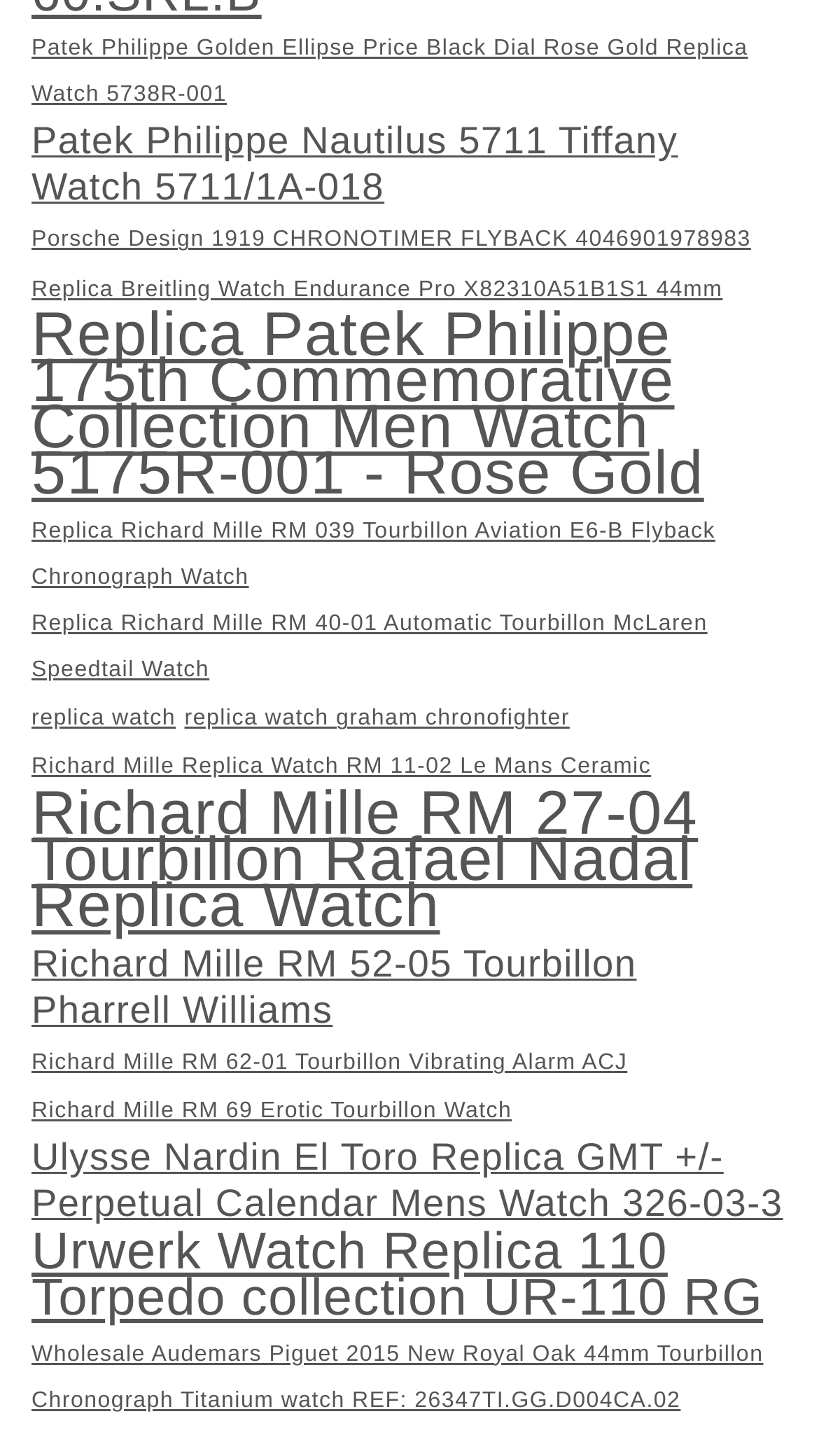Identify the bounding box coordinates of the area you need to click to perform the following instruction: "Explore Richard Mille RM 27-04 Tourbillon Rafael Nadal Replica Watch".

[0.038, 0.543, 0.962, 0.639]